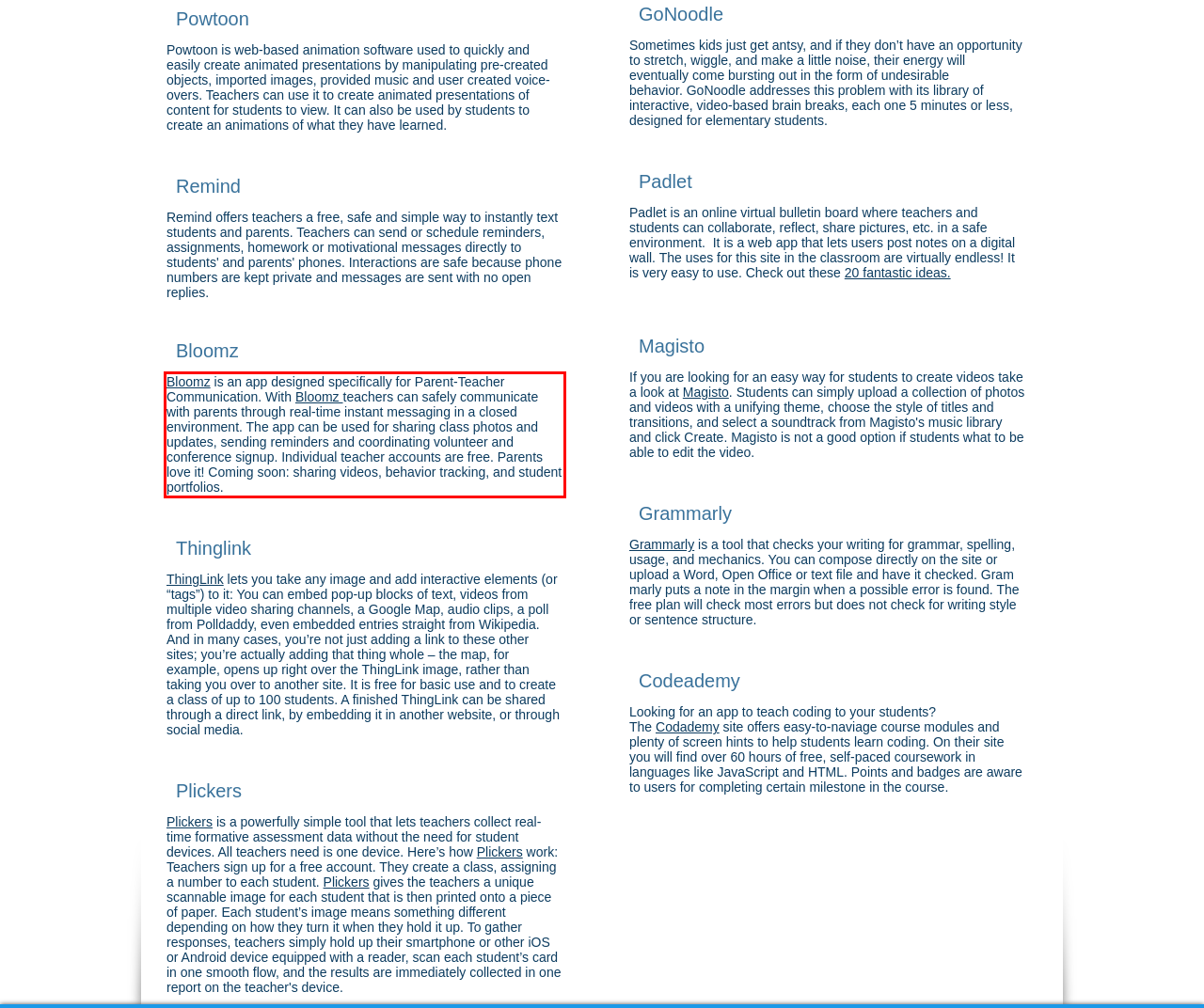Please recognize and transcribe the text located inside the red bounding box in the webpage image.

Bloomz is an app designed specifically for Parent-Teacher Communication. With Bloomz teachers can safely communicate with parents through real-time instant messaging in a closed environment. The app can be used for sharing class photos and updates, sending reminders and coordinating volunteer and conference signup. Individual teacher accounts are free. Parents love it! Coming soon: sharing videos, behavior tracking, and student portfolios.